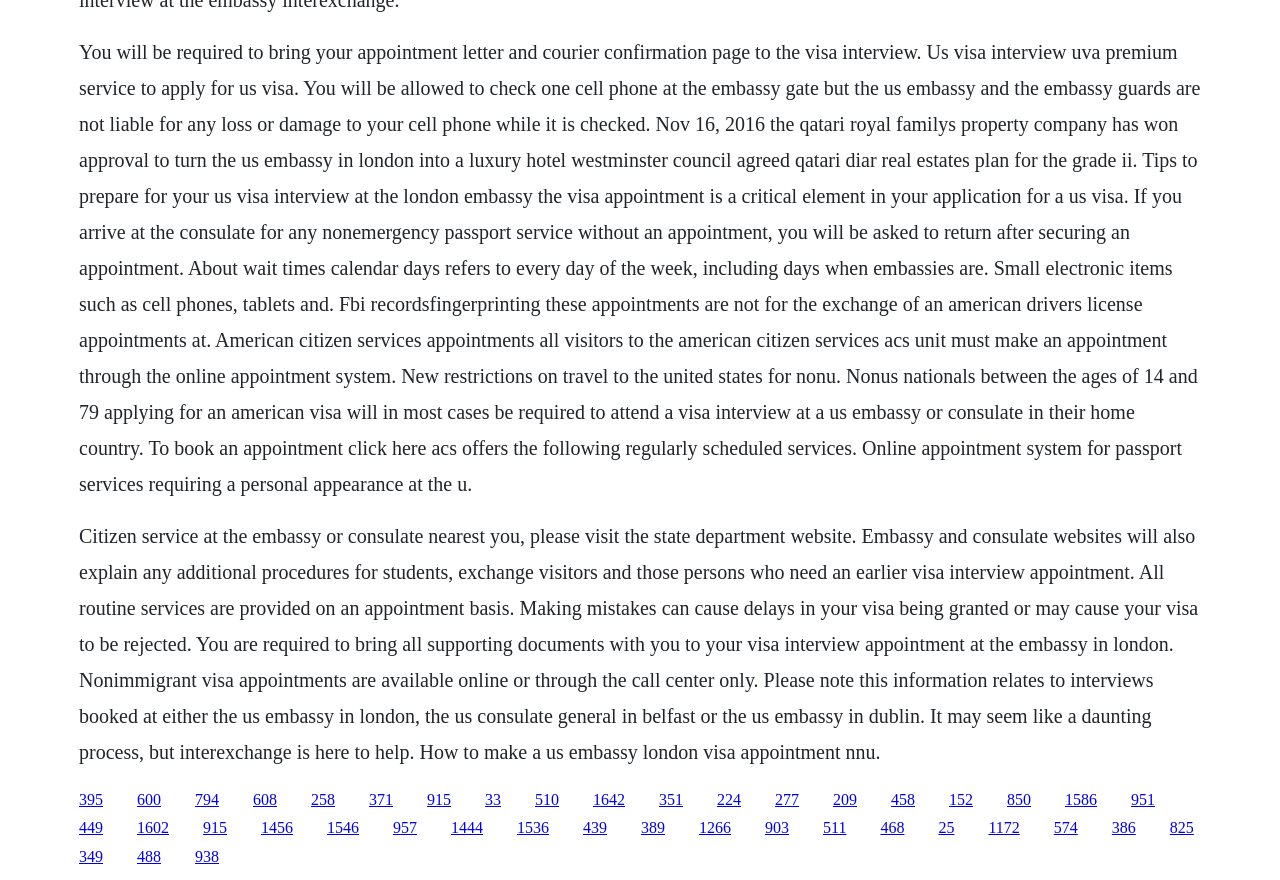Please find the bounding box coordinates of the element that must be clicked to perform the given instruction: "Click the link to learn about wait times". The coordinates should be four float numbers from 0 to 1, i.e., [left, top, right, bottom].

[0.463, 0.898, 0.488, 0.918]